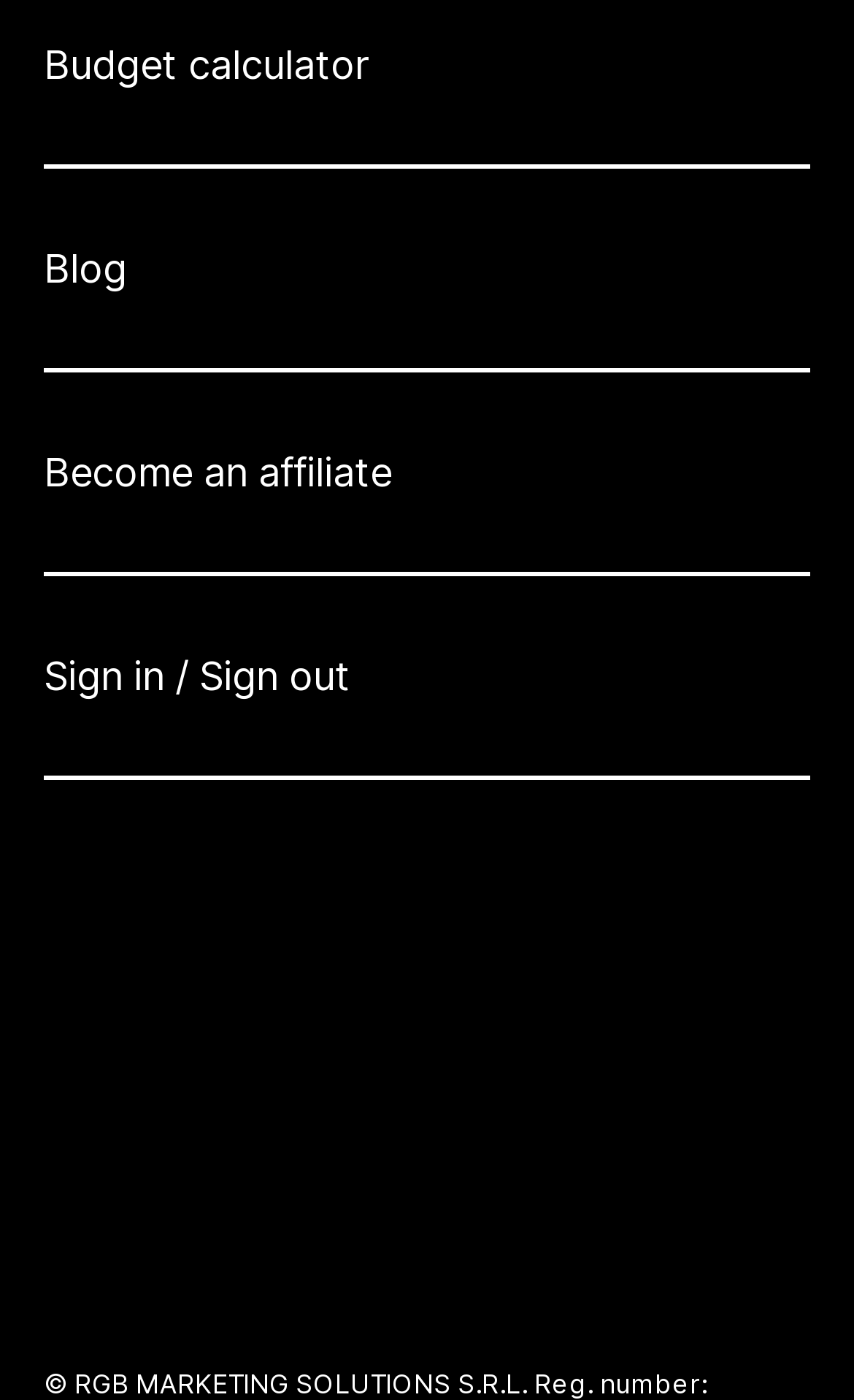Determine the bounding box coordinates for the UI element described. Format the coordinates as (top-left x, top-left y, bottom-right x, bottom-right y) and ensure all values are between 0 and 1. Element description: Budget calculator

[0.051, 0.03, 0.949, 0.062]